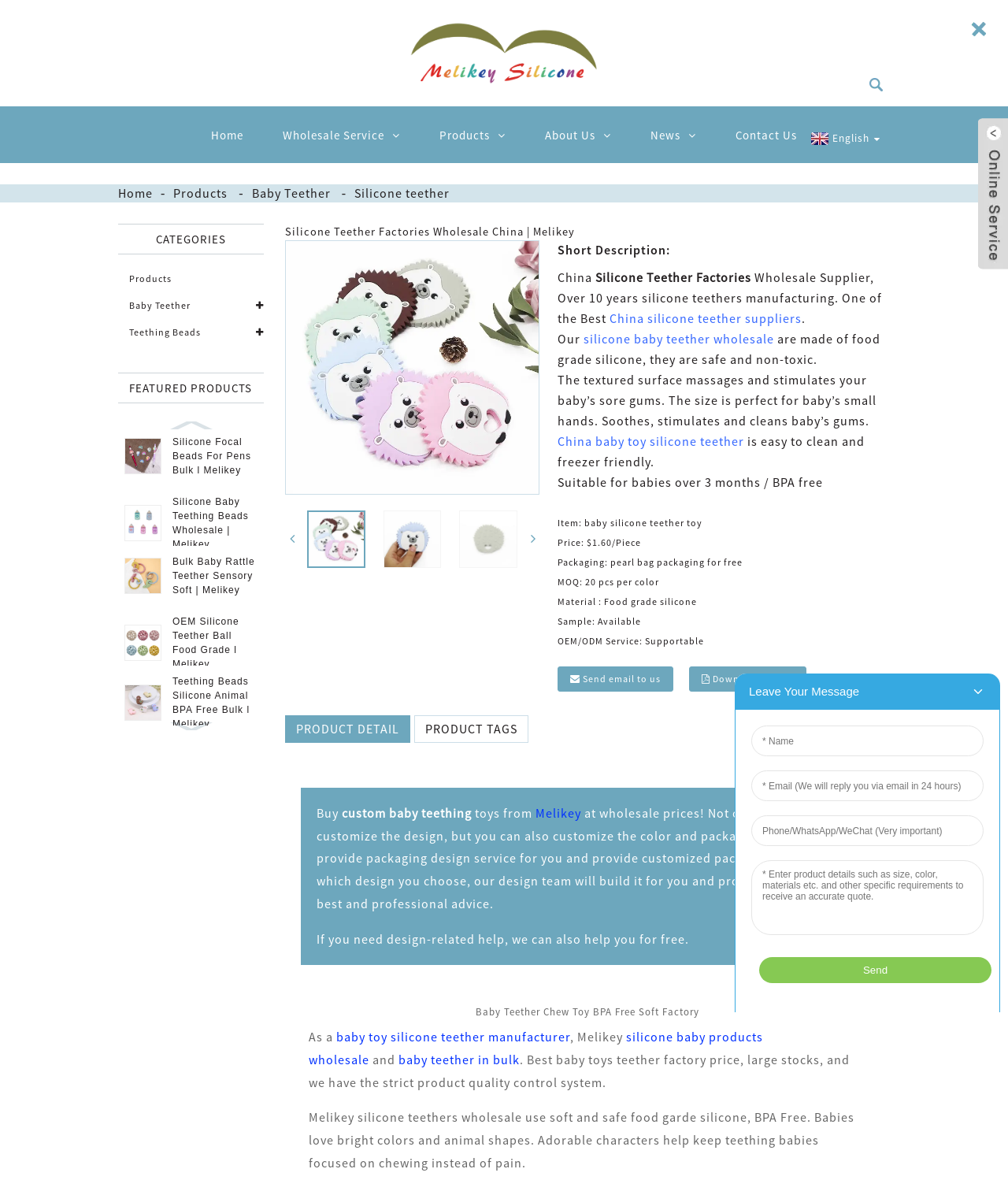How many featured products are displayed on the webpage? Examine the screenshot and reply using just one word or a brief phrase.

12